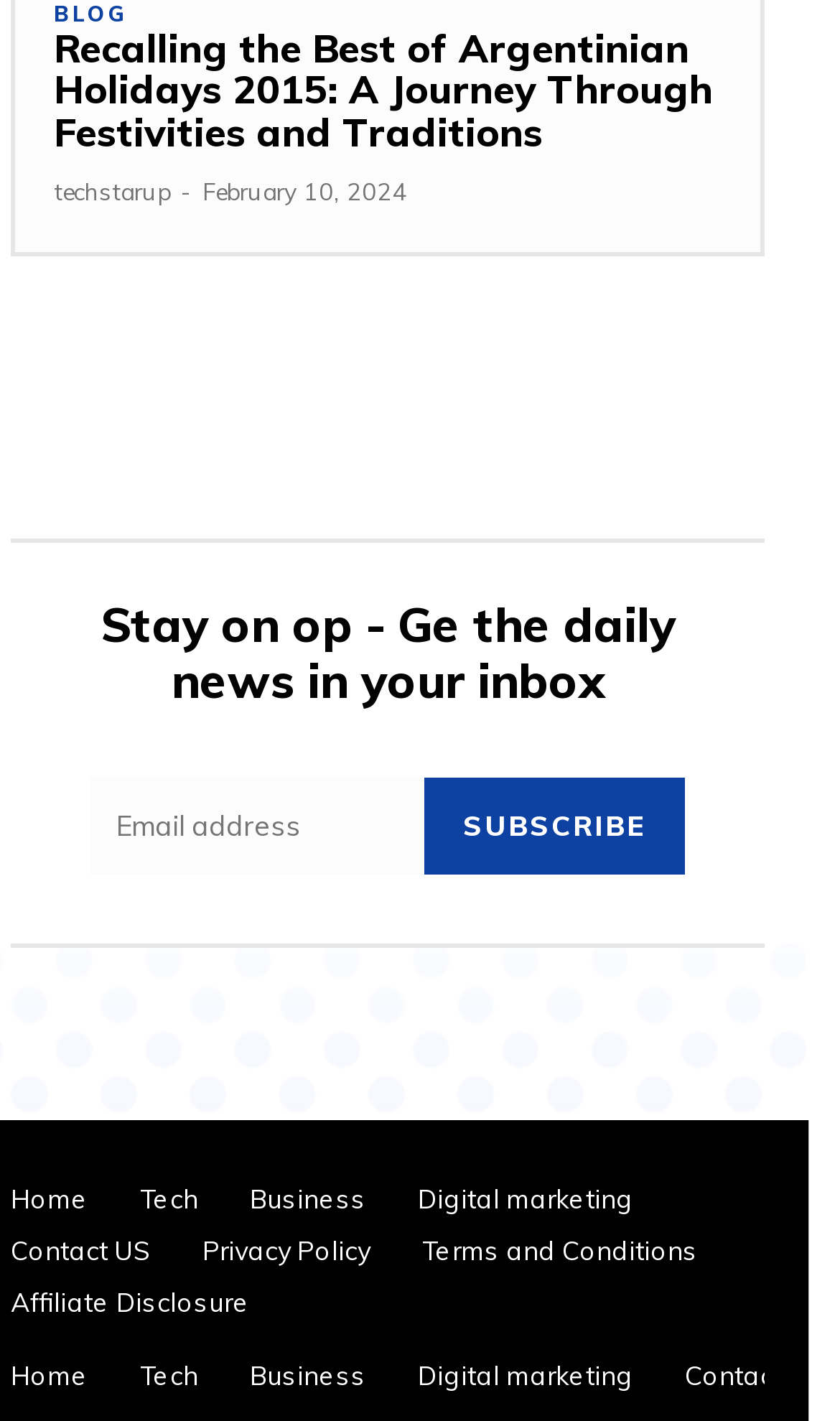Locate the bounding box coordinates of the clickable part needed for the task: "Subscribe to the newsletter".

[0.108, 0.547, 0.505, 0.615]